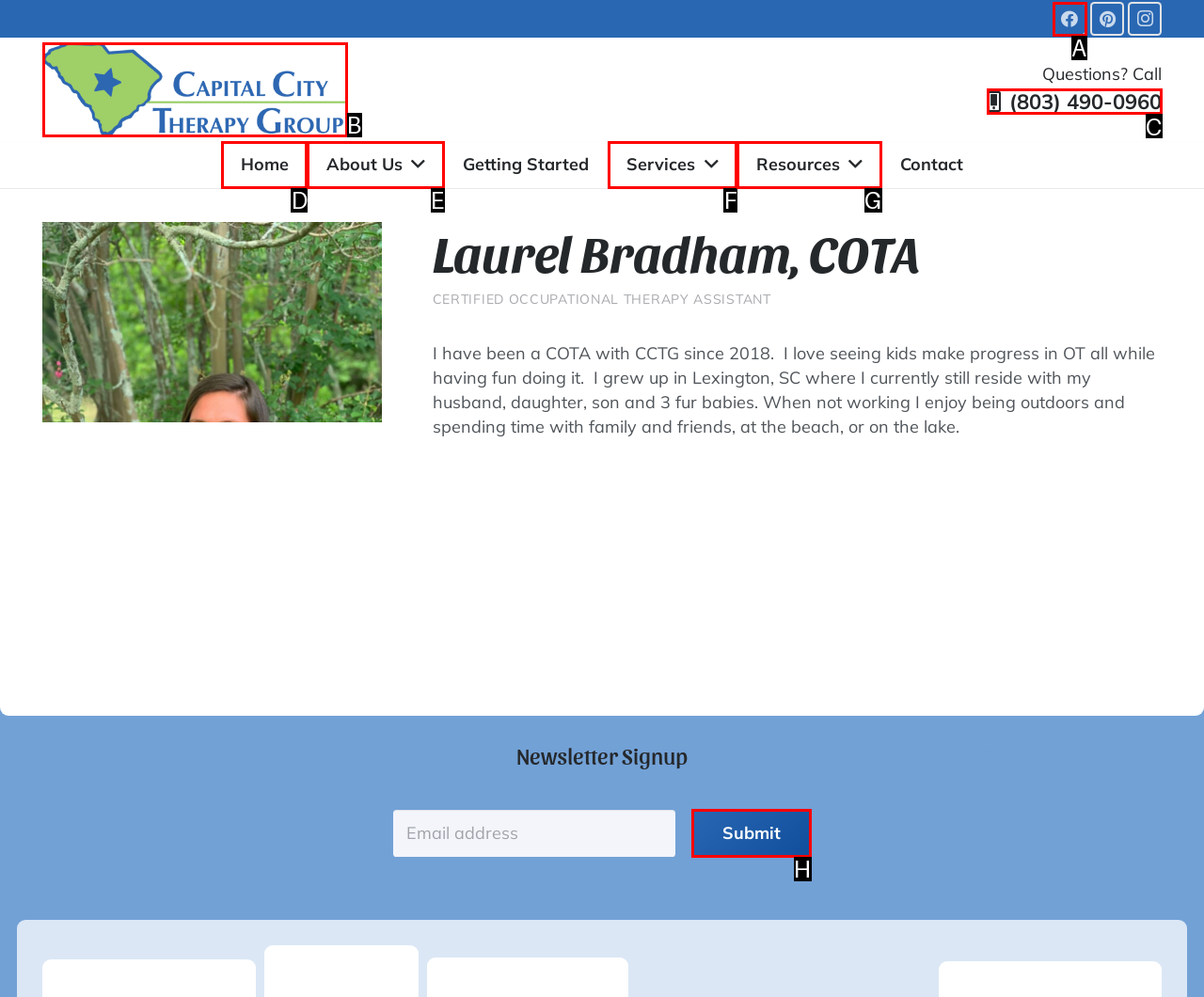Choose the letter of the element that should be clicked to complete the task: Call the phone number
Answer with the letter from the possible choices.

C